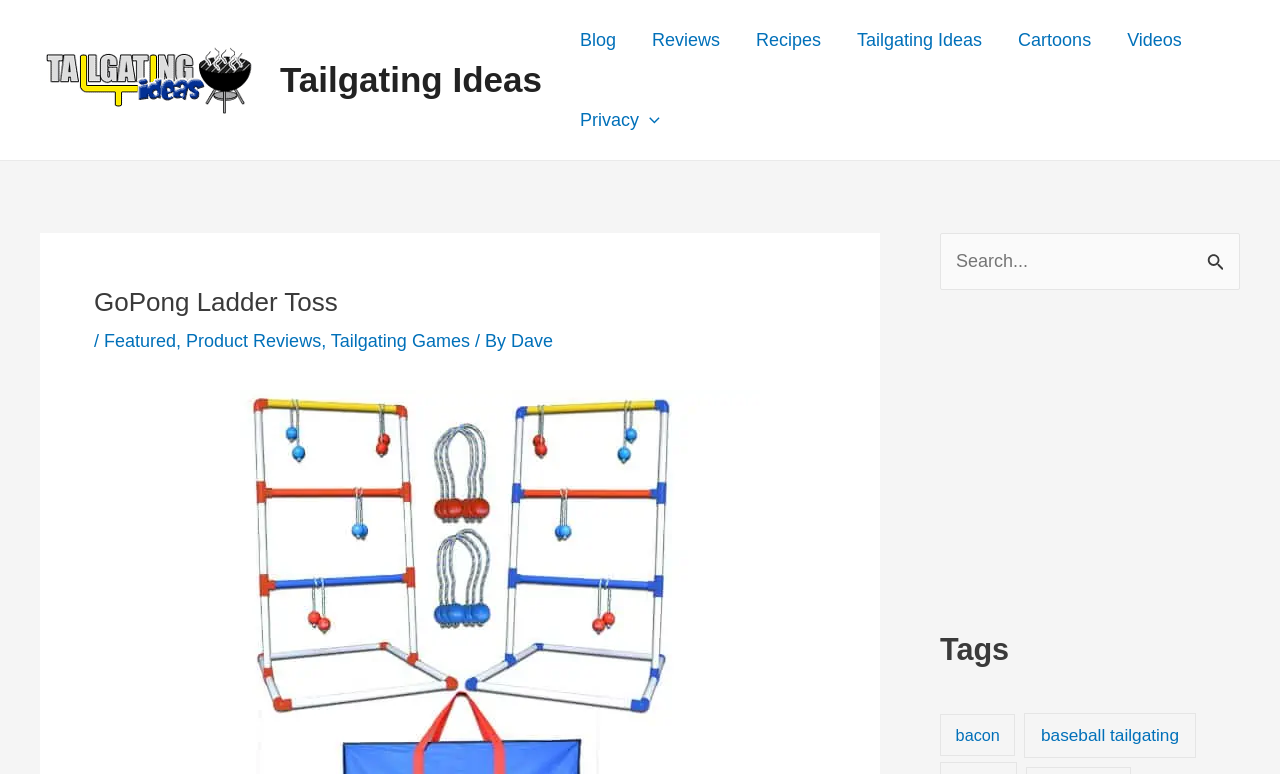Find the bounding box coordinates for the element described here: "parent_node: Search for: value="Search"".

[0.934, 0.301, 0.969, 0.358]